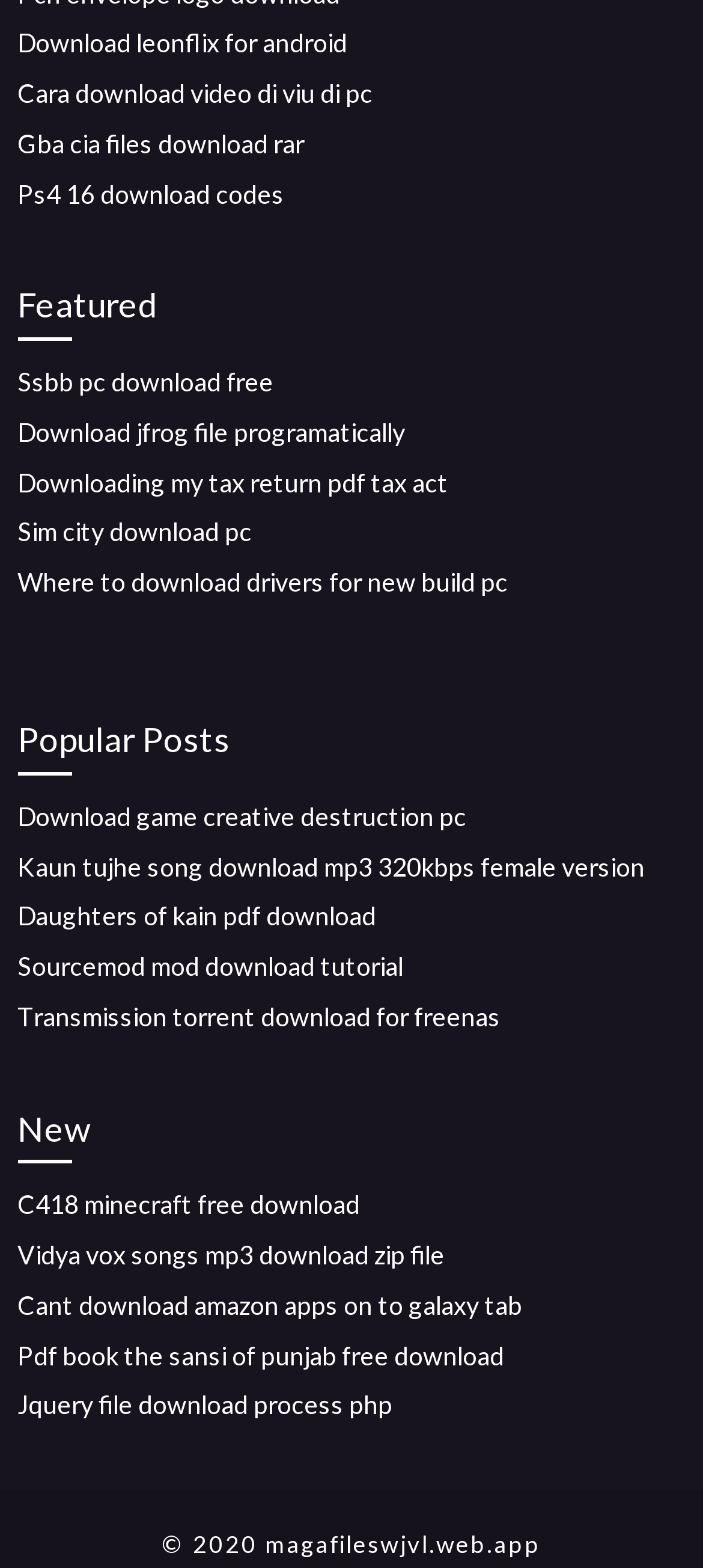How many links are there on the webpage?
Answer the question with just one word or phrase using the image.

21